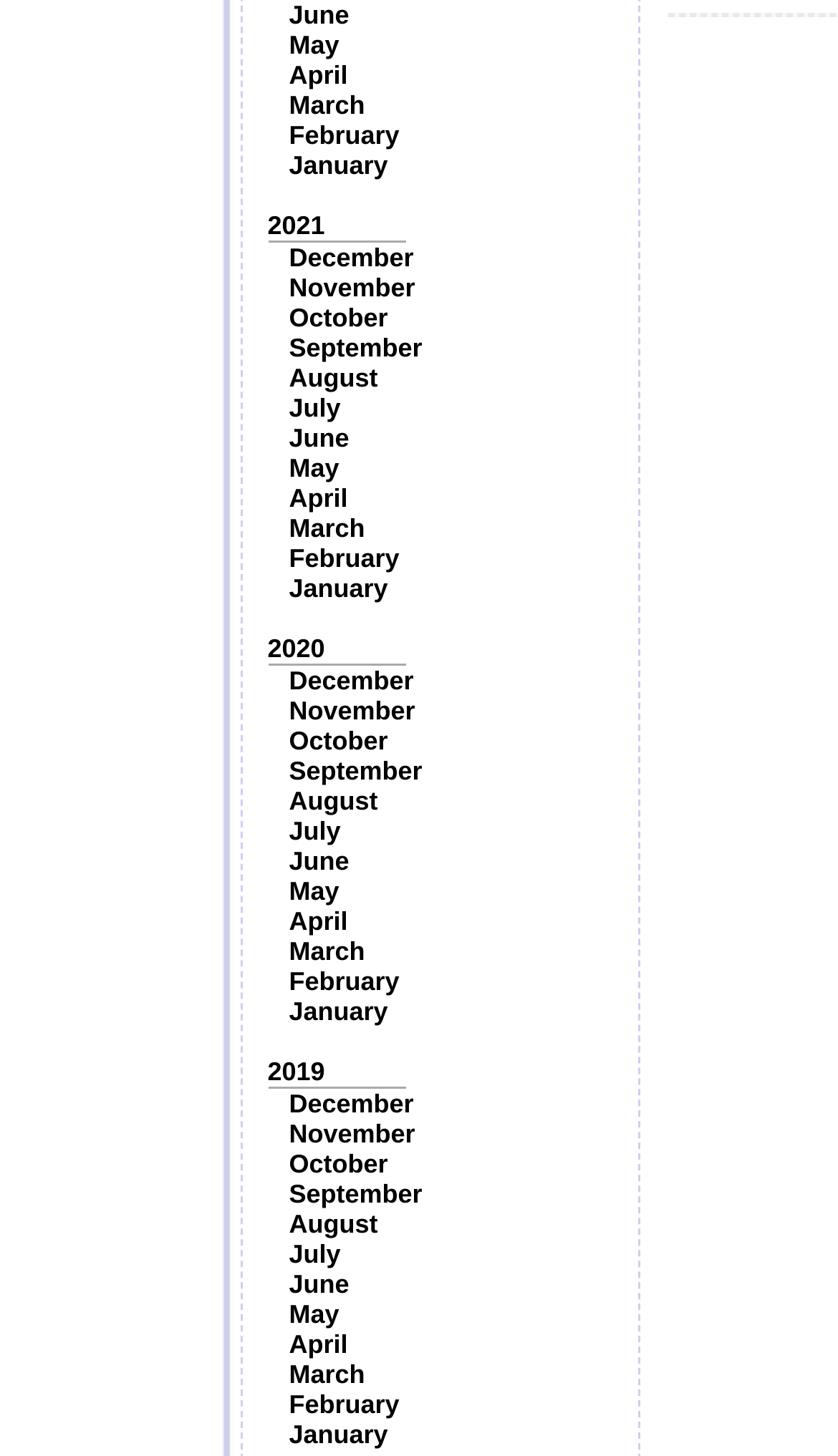Determine the bounding box coordinates for the HTML element described here: "このサイトについて / About This Site".

None